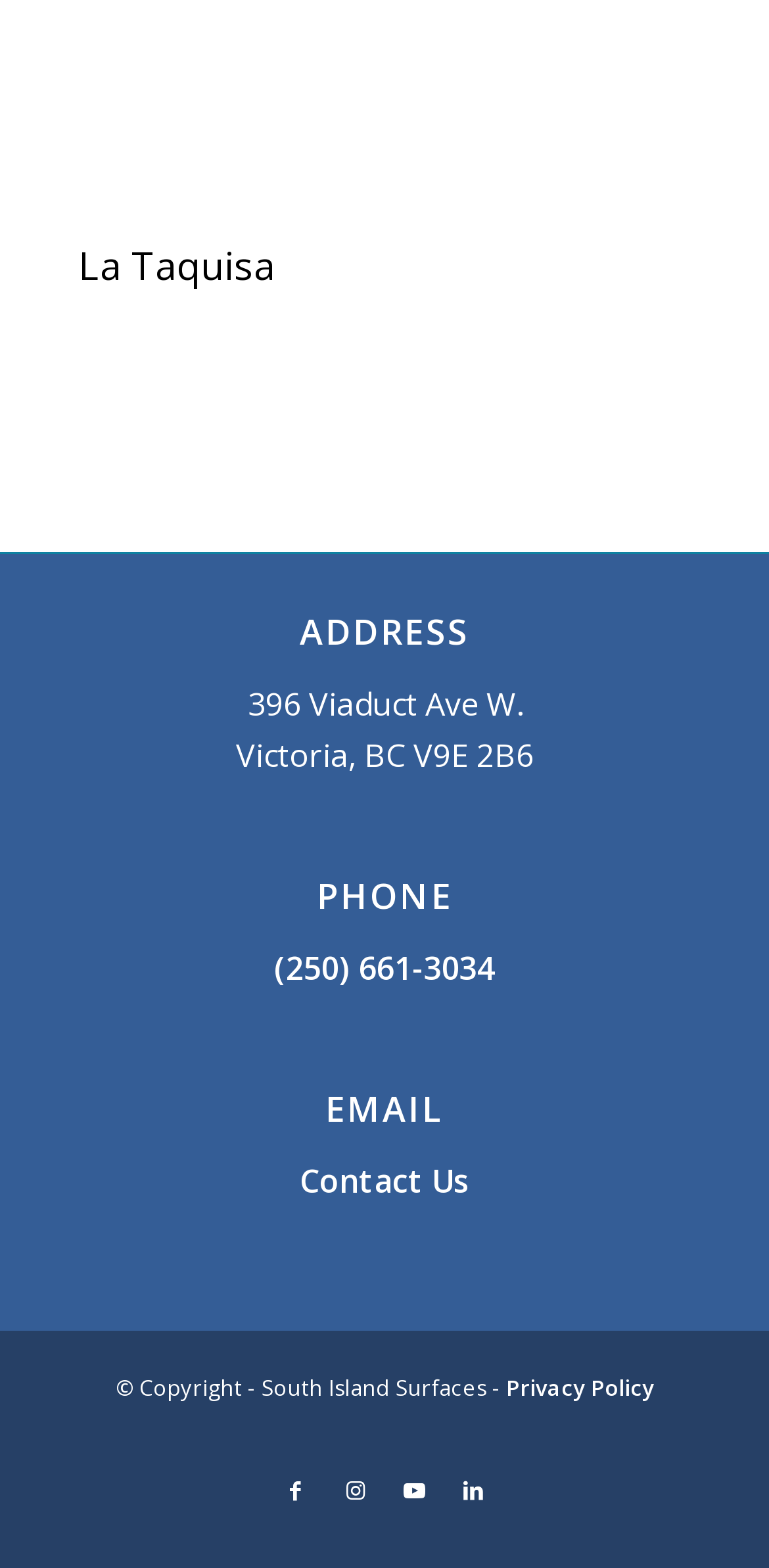What is the address of the restaurant?
Please provide a detailed answer to the question.

The address of the restaurant can be found in the 'ADDRESS' section of the webpage, which is '396 Viaduct Ave W, Victoria, BC V9E 2B6'.